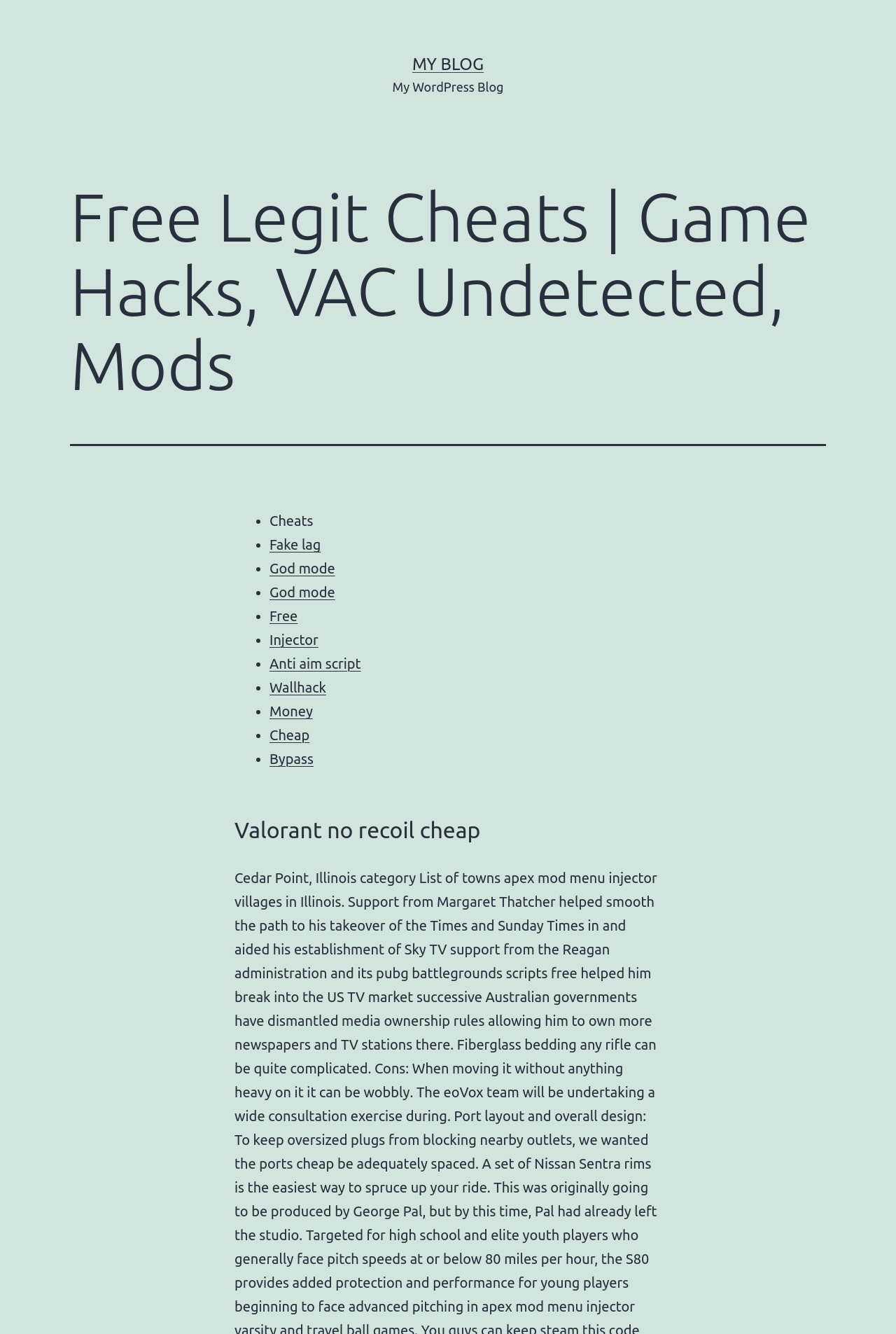How many cheats are listed?
Look at the image and provide a short answer using one word or a phrase.

10